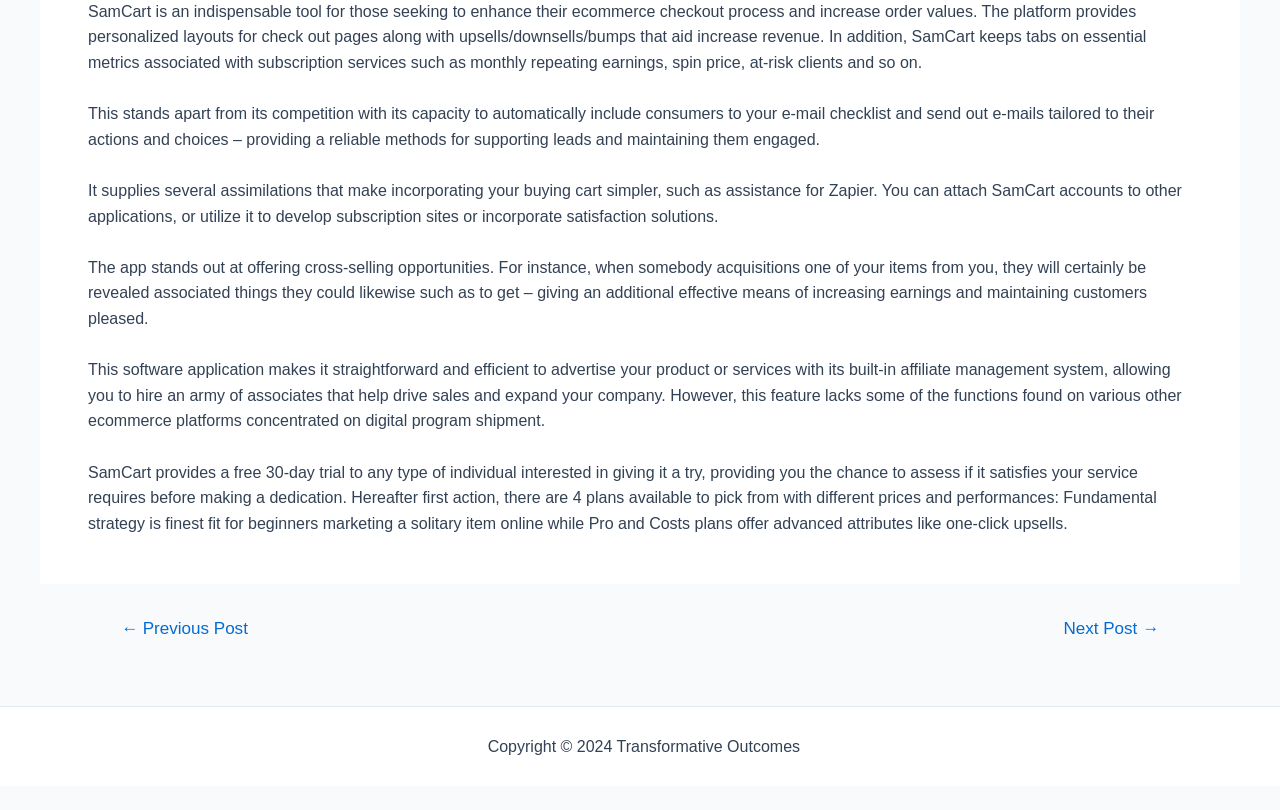Based on the element description Next Post →, identify the bounding box coordinates for the UI element. The coordinates should be in the format (top-left x, top-left y, bottom-right x, bottom-right y) and within the 0 to 1 range.

[0.811, 0.766, 0.926, 0.787]